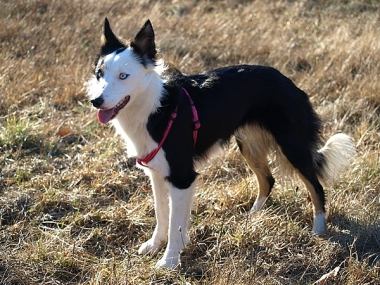What is the color of the dog's eyes?
Please look at the screenshot and answer in one word or a short phrase.

Bright blue